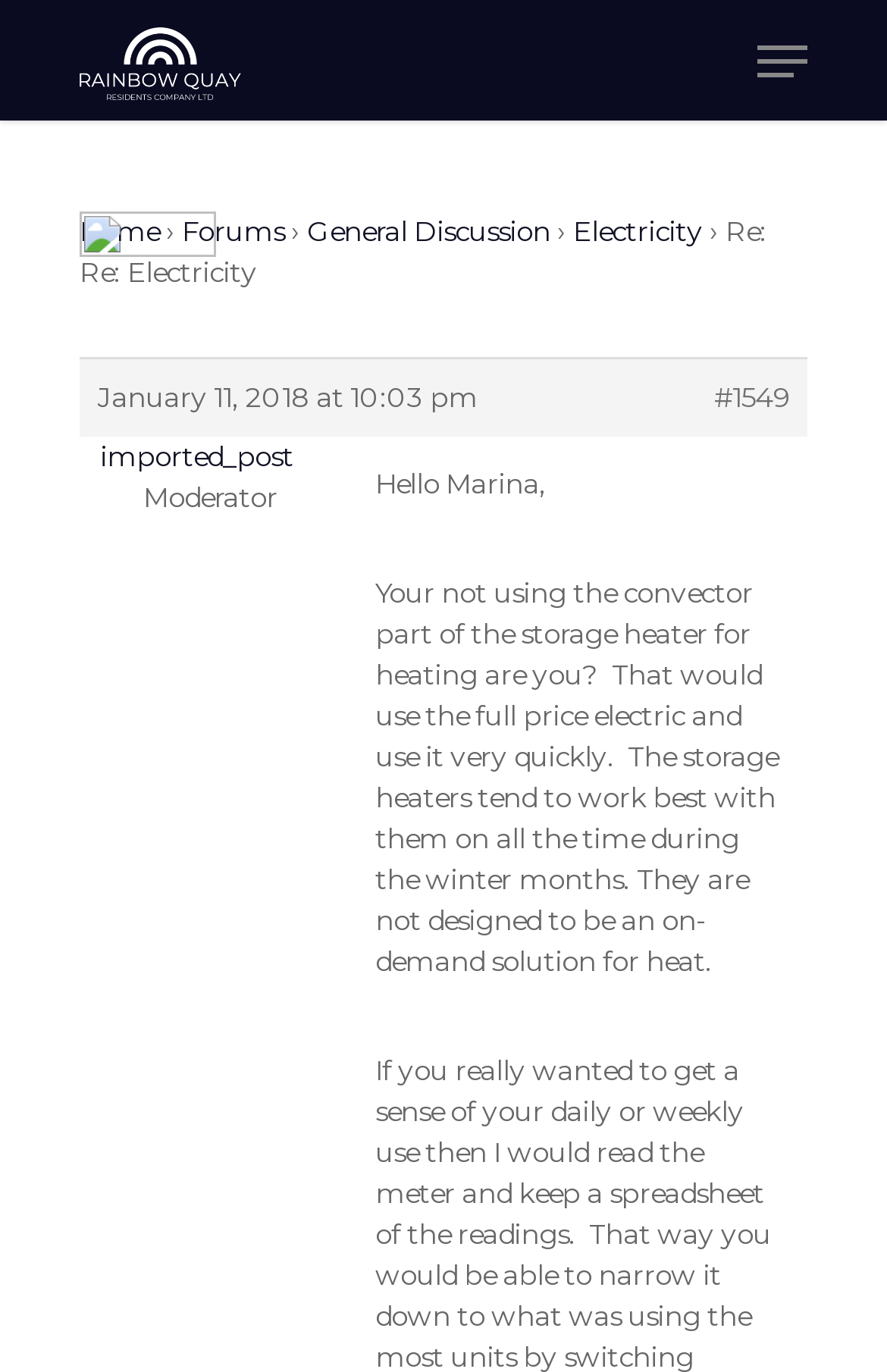Deliver a detailed narrative of the webpage's visual and textual elements.

The webpage appears to be a forum discussion page, specifically a thread about electricity. At the top left, there is a logo image and a link to "Rainbow Quay Residents". On the same line, there is a navigation menu with links to "Home", "Forums", "General Discussion", and "Electricity", with arrow symbols (›) separating them. 

Below the navigation menu, there is a title "Re: Re: Electricity" followed by a timestamp "January 11, 2018 at 10:03 pm". A post from a moderator is displayed, asking a question about the use of a storage heater. The post is addressed to "Marina" and provides some information about how storage heaters work.

On the right side of the page, there is a vertical menu with links to various sections of the website, including "HOME", "ABOUT US", "HISTORY", "NEWS", "RENT HERE", "BUY HERE", "GALLERY", and "MAIN CONTACTS".